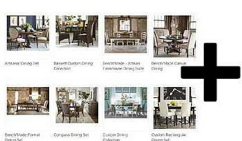Explain in detail what you see in the image.

The image showcases a collection of stylish dining sets, each elegantly displayed to highlight their unique designs. The assortment includes various styles, from traditional to modern, catering to diverse aesthetic preferences. Each dining set is presented in a visually appealing manner, surrounded by tasteful decor that complements the furniture. The image is accompanied by a prominent "+" symbol, indicating that more options and variations are available for selection, inviting the viewer to explore further. This captivating visual presentation emphasizes the versatility and beauty of the dining sets, making it an enticing option for anyone looking to enhance their dining area.